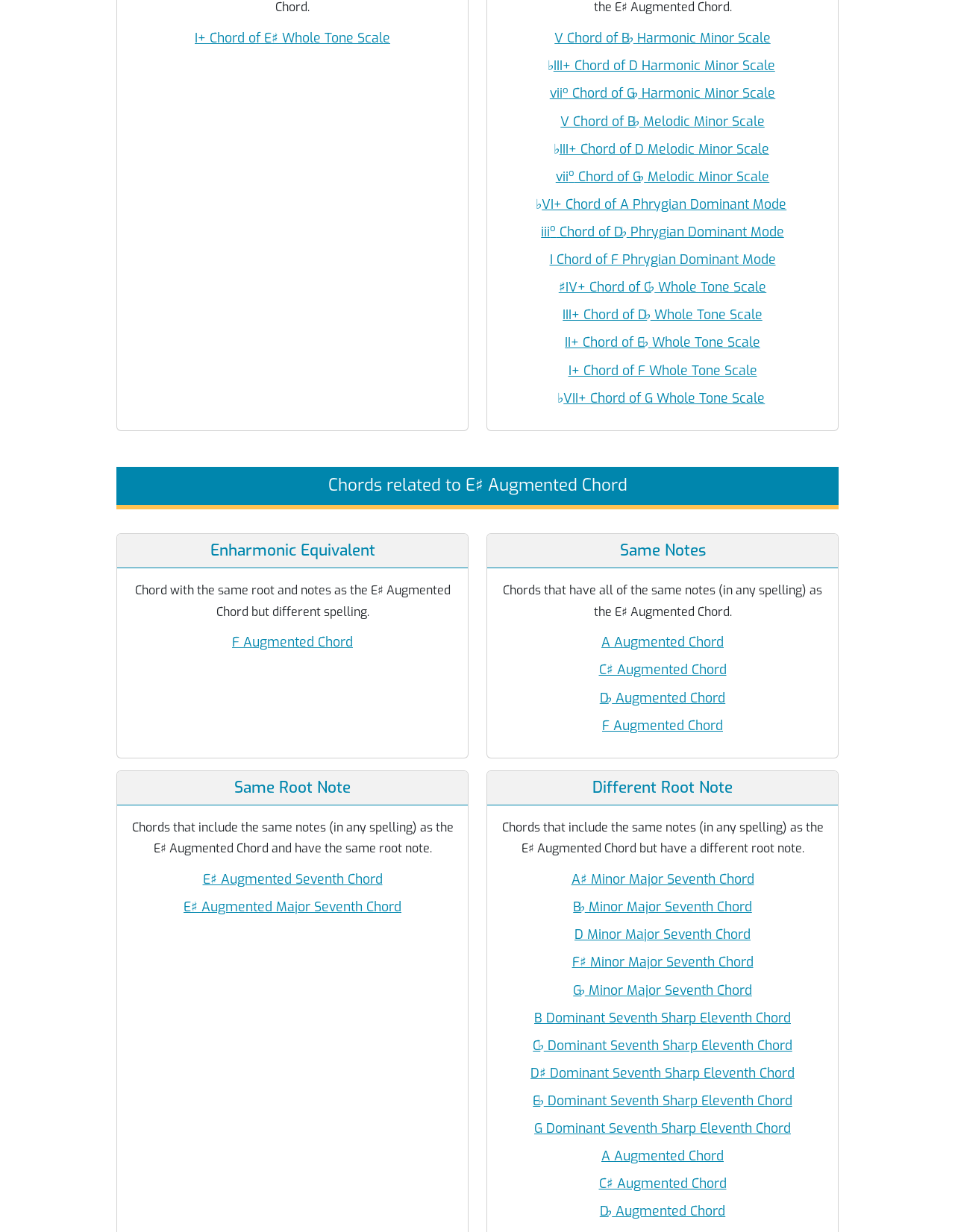Specify the bounding box coordinates of the area to click in order to follow the given instruction: "View the Chords related to EAugmented Chord heading."

[0.122, 0.379, 0.878, 0.413]